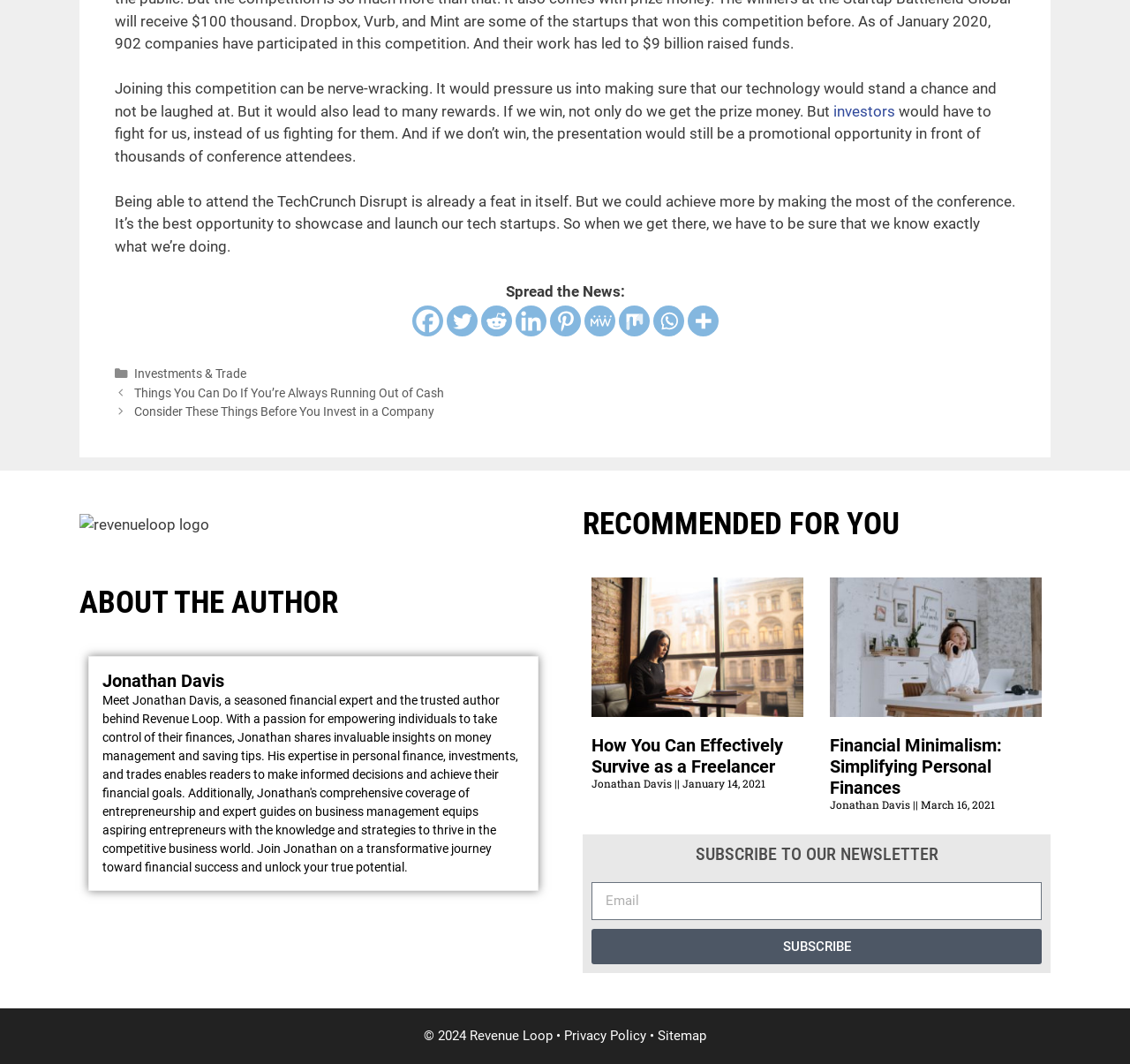Please mark the bounding box coordinates of the area that should be clicked to carry out the instruction: "Read about Financial Minimalism".

[0.734, 0.691, 0.887, 0.751]